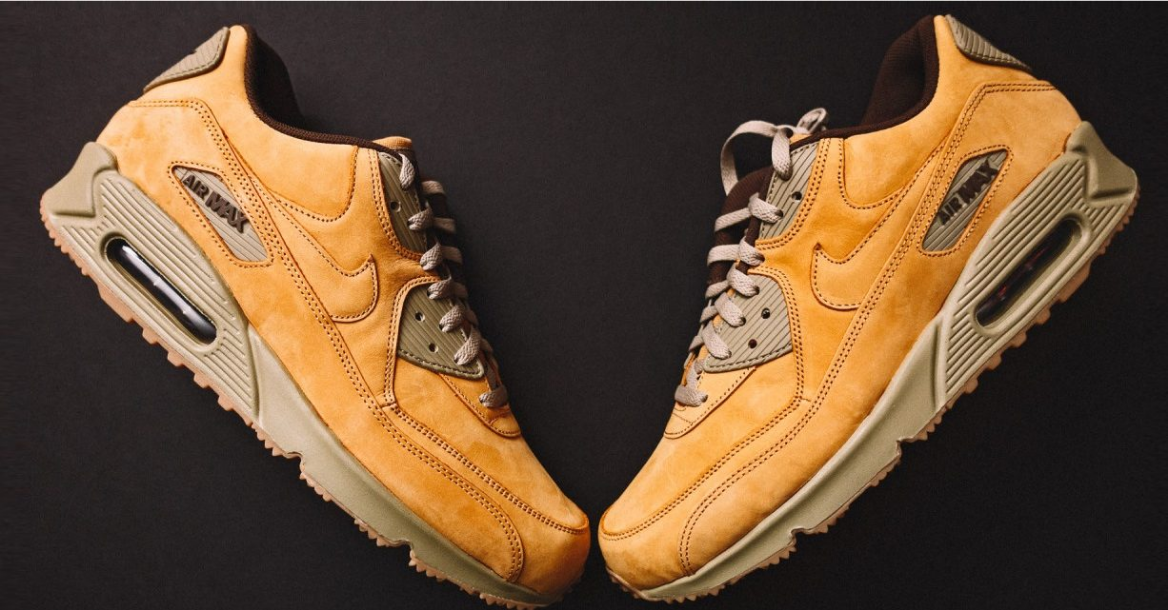Generate a detailed caption that describes the image.

This image showcases a stylish pair of Web Air Max shoes, featuring a striking combination of a rich mustard-colored suede upper and olive green accents. The sleek silhouette is well-defined, highlighting the craftsmanship and attention to detail, particularly around the eyelets and the iconic Nike swoosh. The shoes are positioned to display both the left and right sides, offering a 360-degree view of their design. Set against a contrasting dark background, the vibrant colors of the shoes pop, inviting the viewer to appreciate their modern aesthetic and comfortable design, perfect for both casual wear and athletic use. The Air Max branding is subtly integrated, reinforcing its identity as a fashionable and functional footwear choice.